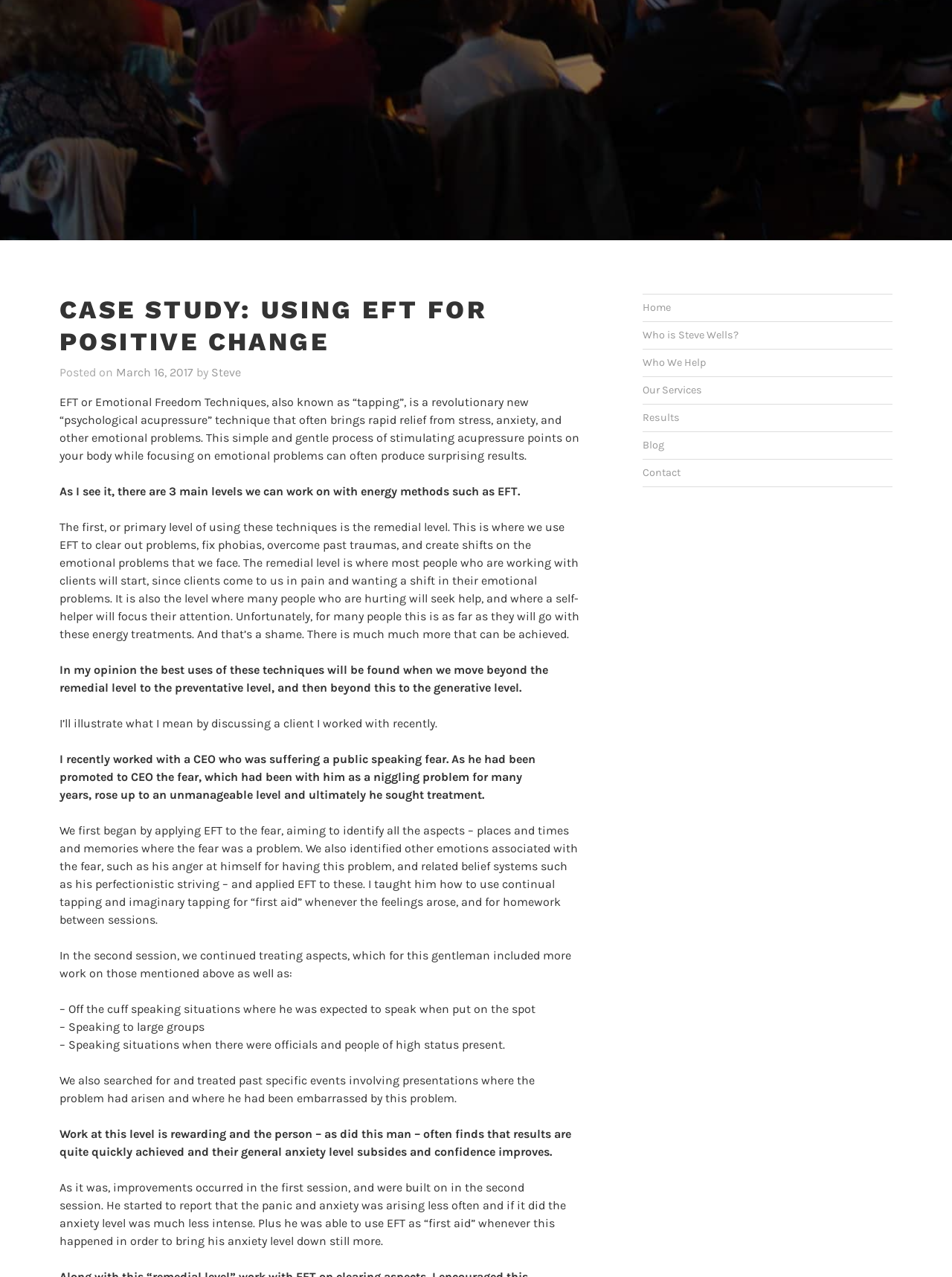Determine the bounding box coordinates of the UI element described by: "March 16, 2017February 26, 2019".

[0.122, 0.286, 0.203, 0.298]